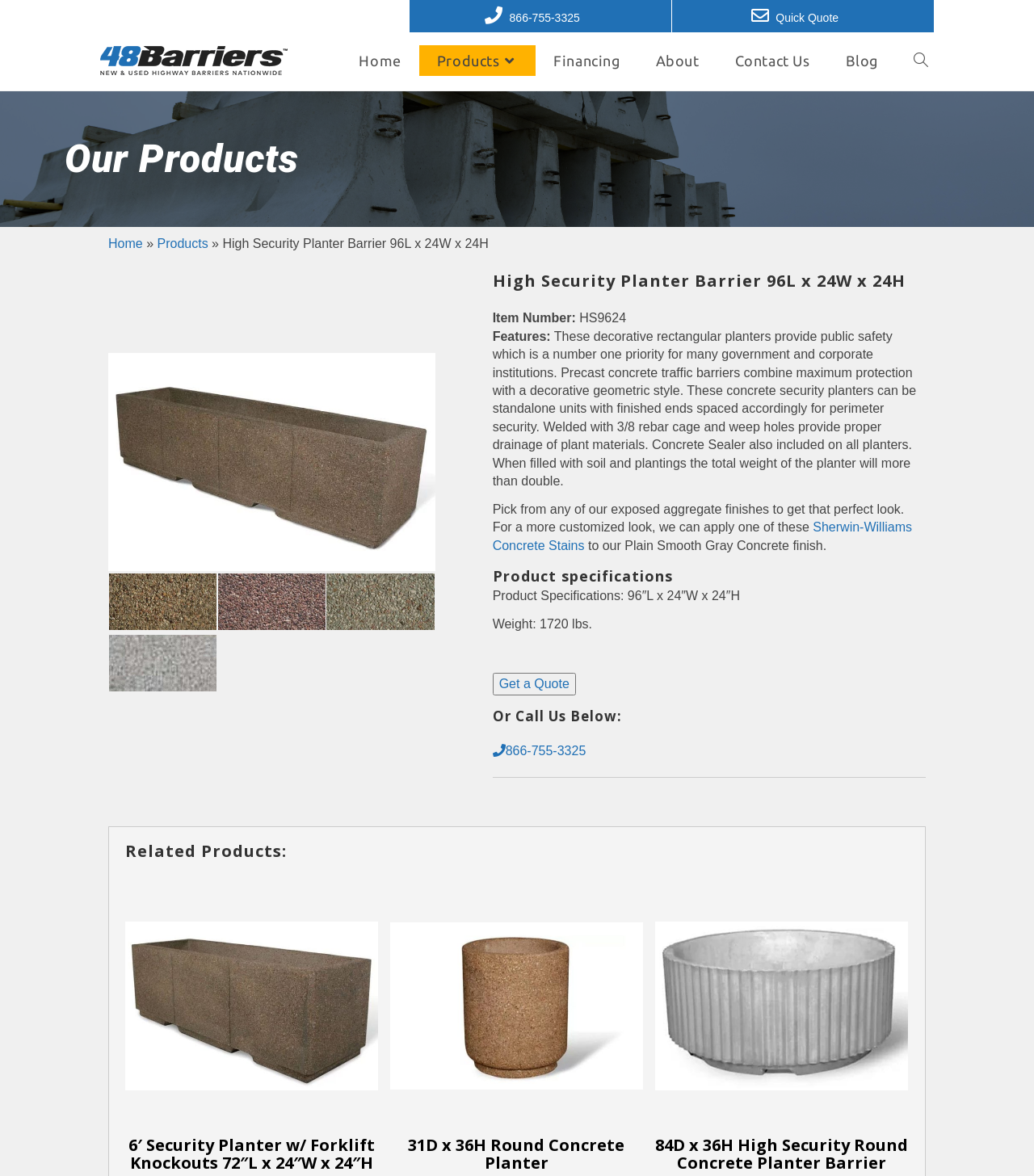Identify and provide the bounding box coordinates of the UI element described: "Get a Quote". The coordinates should be formatted as [left, top, right, bottom], with each number being a float between 0 and 1.

[0.476, 0.575, 0.557, 0.587]